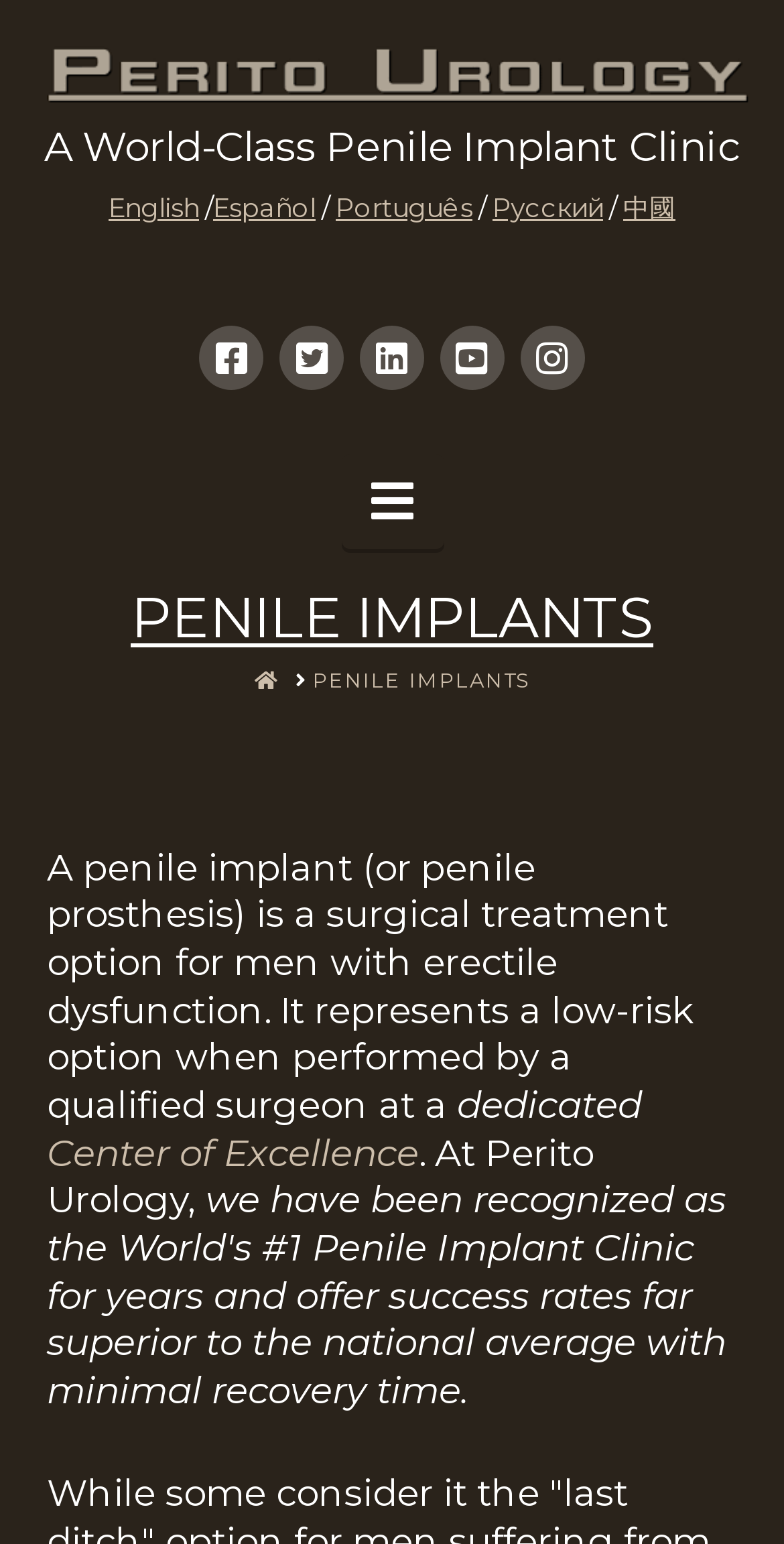Please reply with a single word or brief phrase to the question: 
What is the clinic's name?

Perito Urology